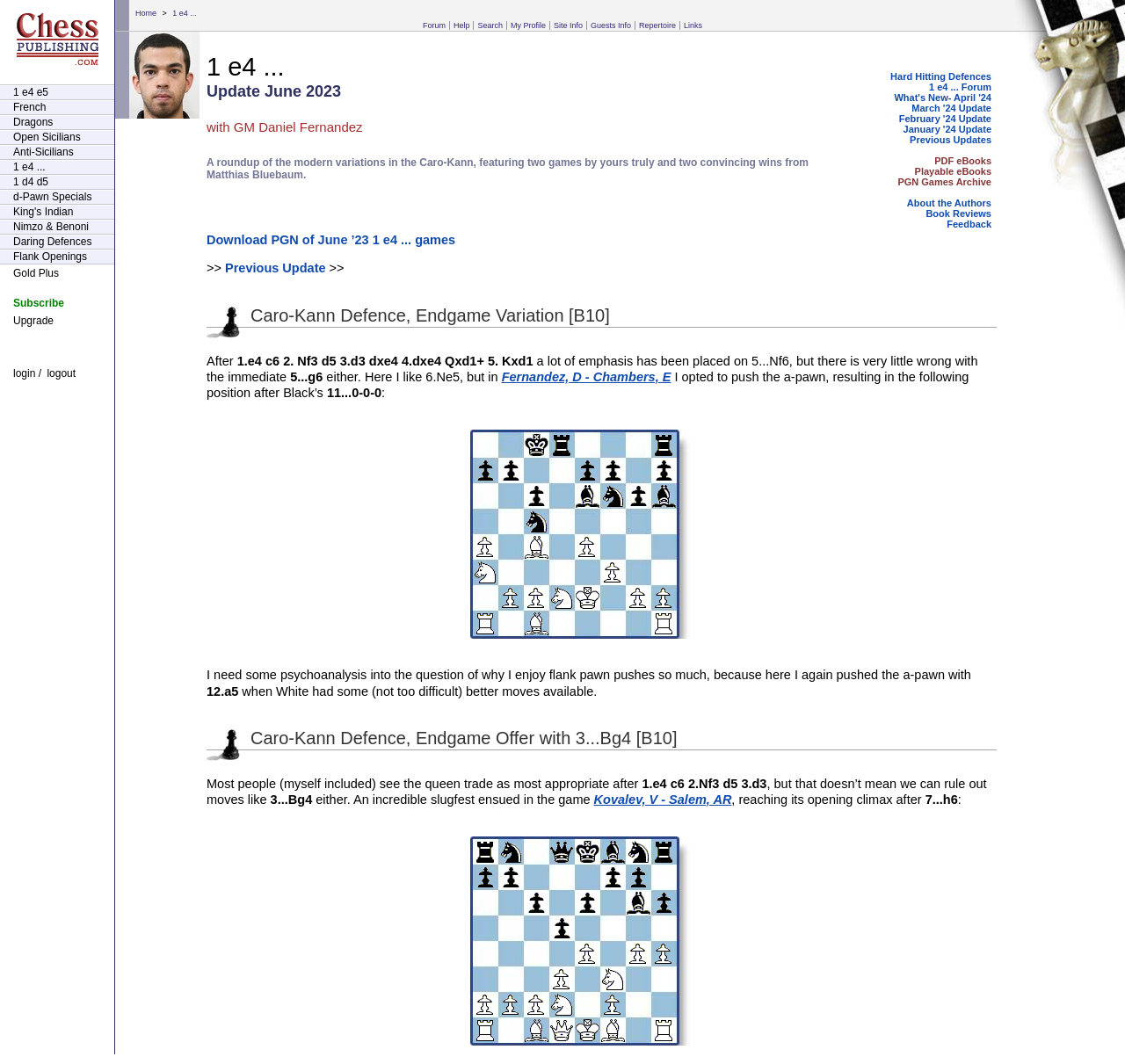What is the name of the chess player mentioned in the article?
Please respond to the question with a detailed and well-explained answer.

The chess player mentioned in the article is Matthias Bluebaum, as indicated by the text 'two convincing wins from Matthias Bluebaum'.